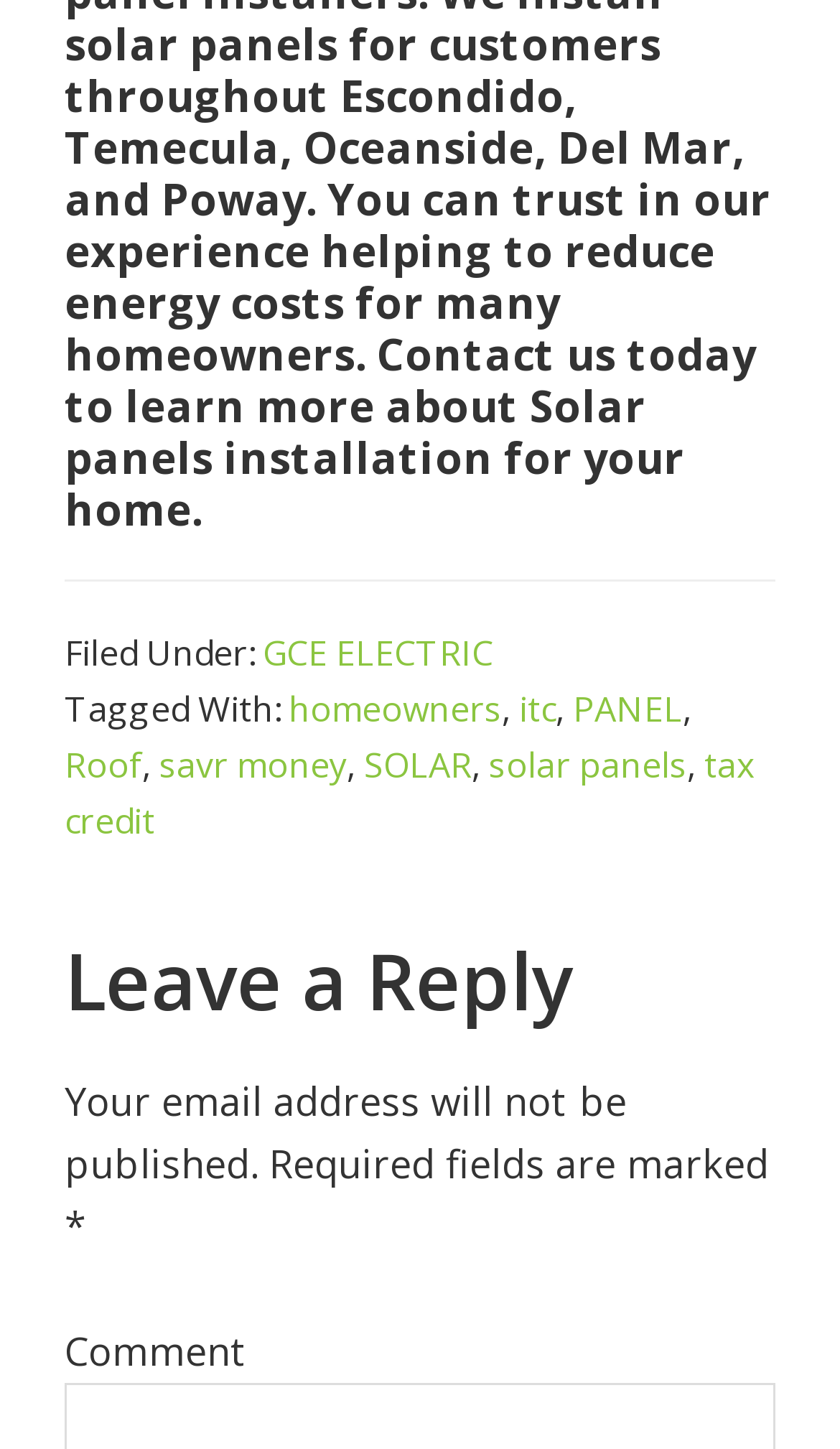Please locate the bounding box coordinates of the element that needs to be clicked to achieve the following instruction: "Click on the 'homeowners' link". The coordinates should be four float numbers between 0 and 1, i.e., [left, top, right, bottom].

[0.344, 0.472, 0.597, 0.505]